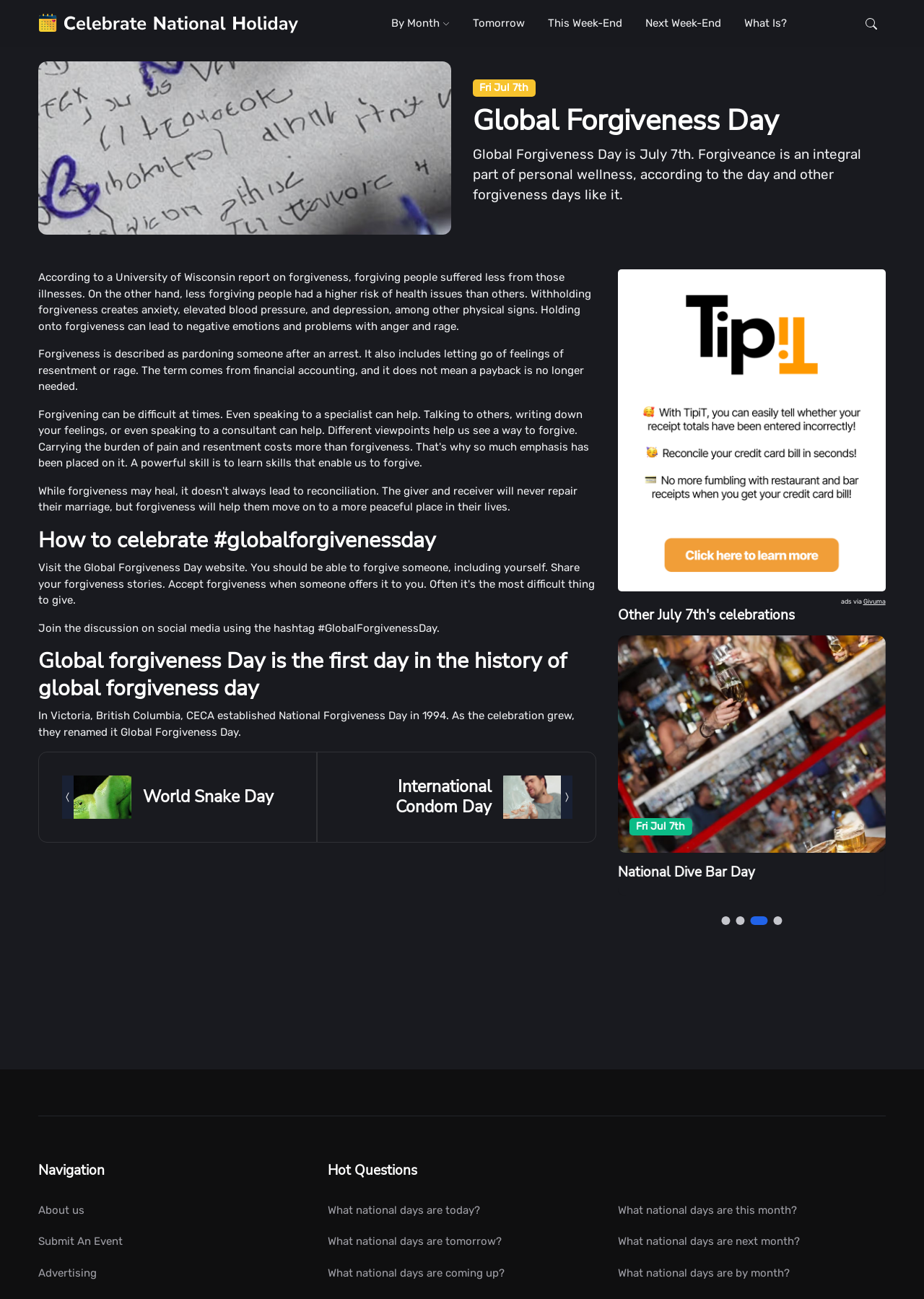Explain in detail what you observe on this webpage.

The webpage is dedicated to Global Forgiveness Day, which is celebrated on July 7th. At the top of the page, there is a logo and a navigation menu with links to various sections, including "By Month", "Tomorrow", "This Week-End", and "What Is?". Below the navigation menu, there is a large image with the text "Global Forgiveness Day - July 7" and a link to "Fri Jul 7th".

The main content of the page is divided into several sections. The first section has a heading "Global Forgiveness Day" and a brief description of the day, followed by a paragraph of text discussing the benefits of forgiveness. Below this, there is another section with a heading "How to celebrate #globalforgivenessday" and a suggestion to join the discussion on social media using the hashtag #GlobalForgivenessDay.

The next section has a heading "Global forgiveness Day is the first day in the history of global forgiveness day" and a brief history of the day. Following this, there are several sections promoting other celebrations, including World Snake Day, International Condom Day, and National Father Daughter Take A Walk Day, each with a heading, a brief description, and a link to learn more.

On the right side of the page, there is a carousel with pagination buttons, allowing users to navigate through multiple slides. Below the carousel, there are several links to other national holidays and celebrations.

At the bottom of the page, there is a footer section with links to "About us", "Submit An Event", and "Advertising", as well as a section with hot questions and answers about national days.